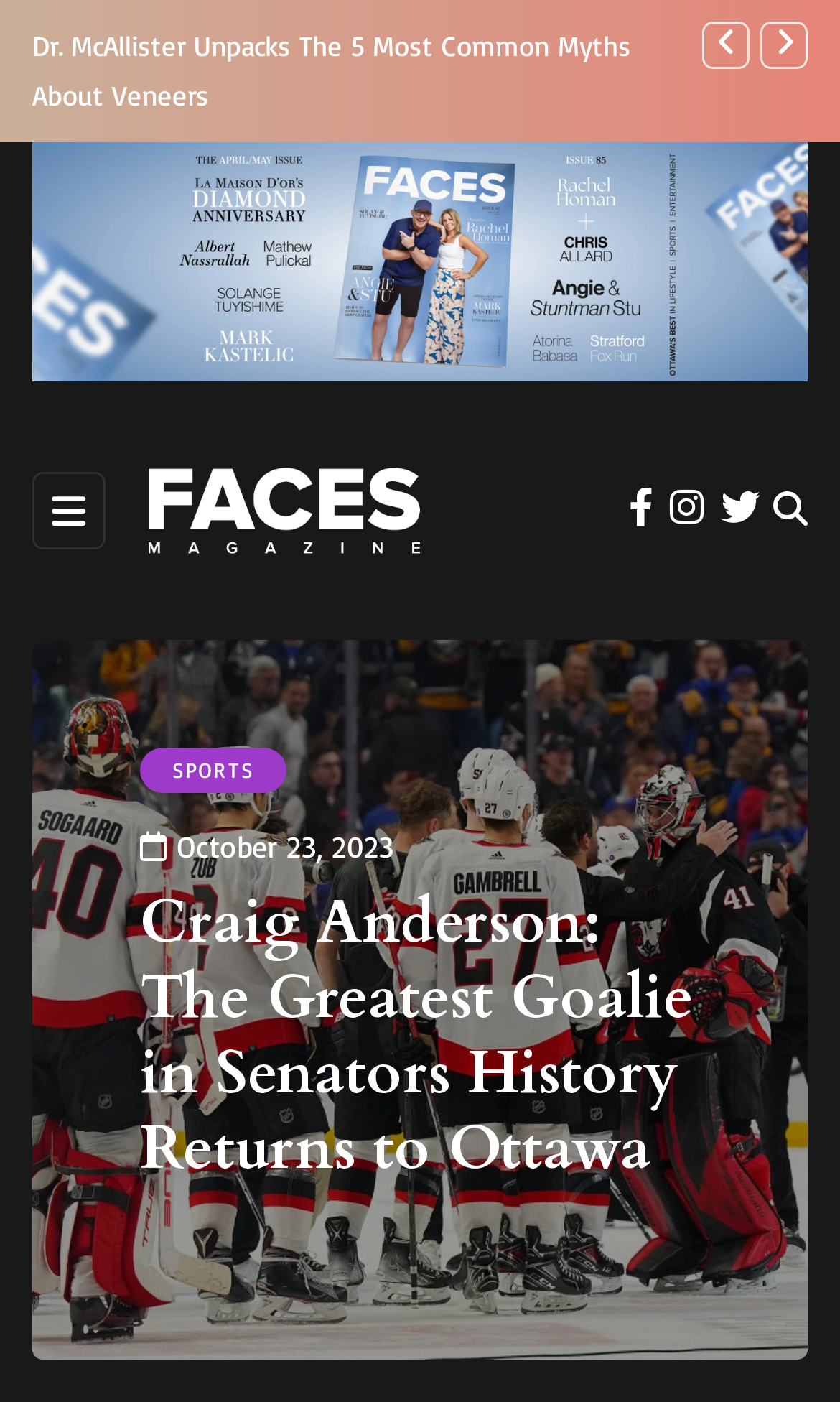Offer a comprehensive description of the webpage’s content and structure.

The webpage is about Craig Anderson, the greatest goalie in Senators History, returning to Ottawa. At the top left of the page, there is a link to an article titled "10 Facts On Your Friend, The Dock Spider". Below it, there is an empty link. To the right of these links, there is a toggle menu button labeled "Toggle menu". 

On the top right side of the page, there are several icons, including links to FACES Magazine, and three social media icons represented by Unicode characters. Next to these icons, there is a search toggle button. 

Below these top elements, there is a section with a heading that matches the title of the webpage, "Craig Anderson: The Greatest Goalie in Senators History Returns to Ottawa". Above this heading, there is a link to the "SPORTS" section and a timestamp showing the date "October 23, 2023".